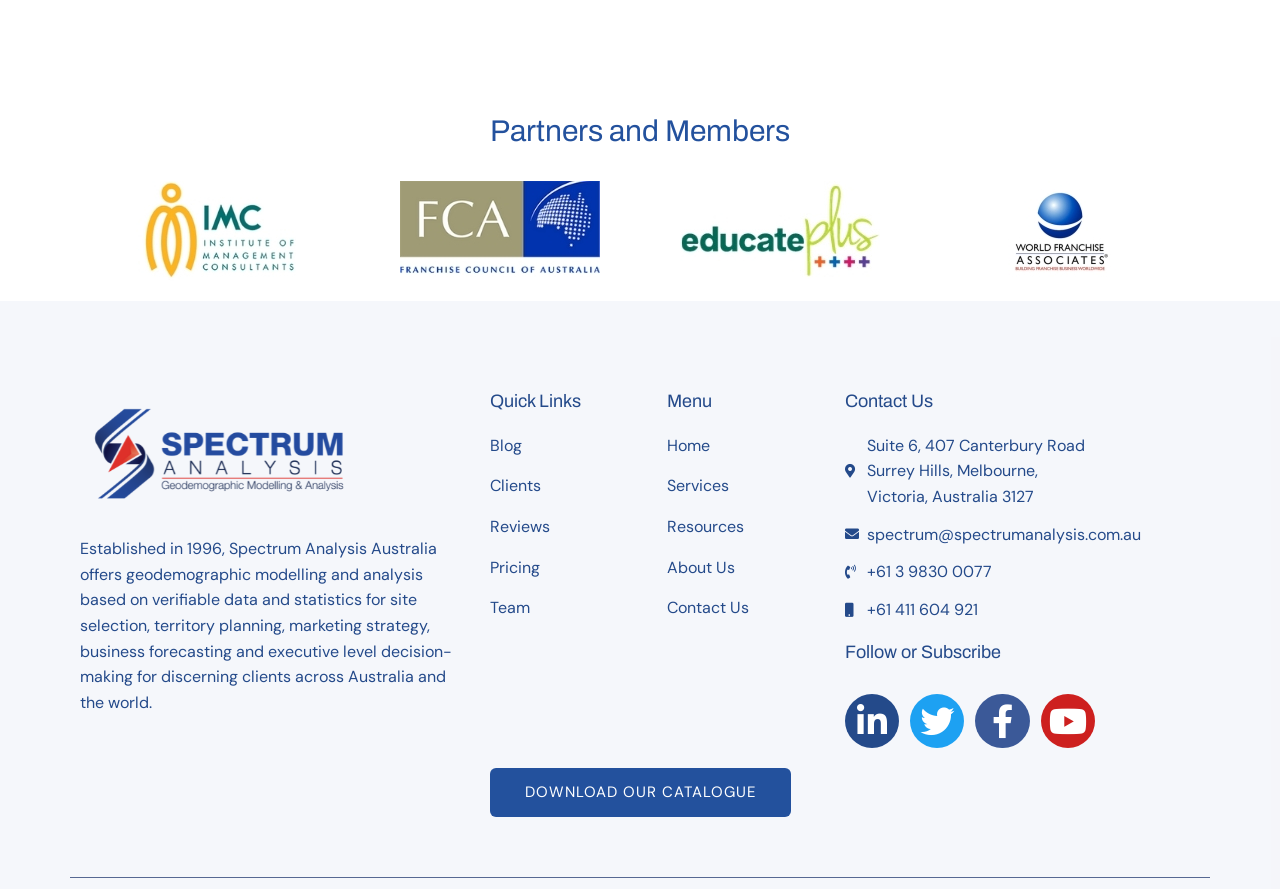Identify the bounding box of the HTML element described here: "Download Our Catalogue". Provide the coordinates as four float numbers between 0 and 1: [left, top, right, bottom].

[0.382, 0.864, 0.618, 0.919]